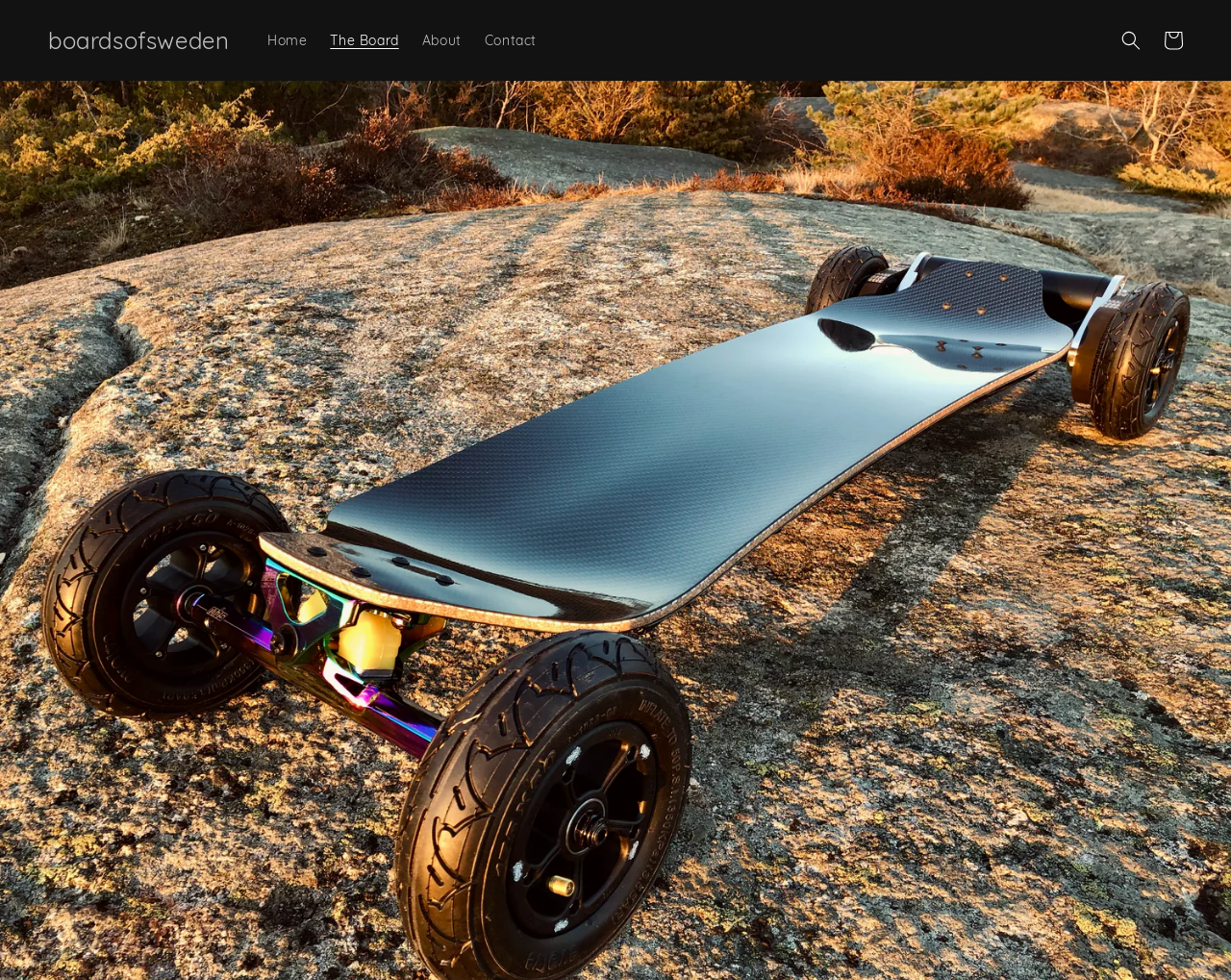Is the search button expanded? Based on the screenshot, please respond with a single word or phrase.

No